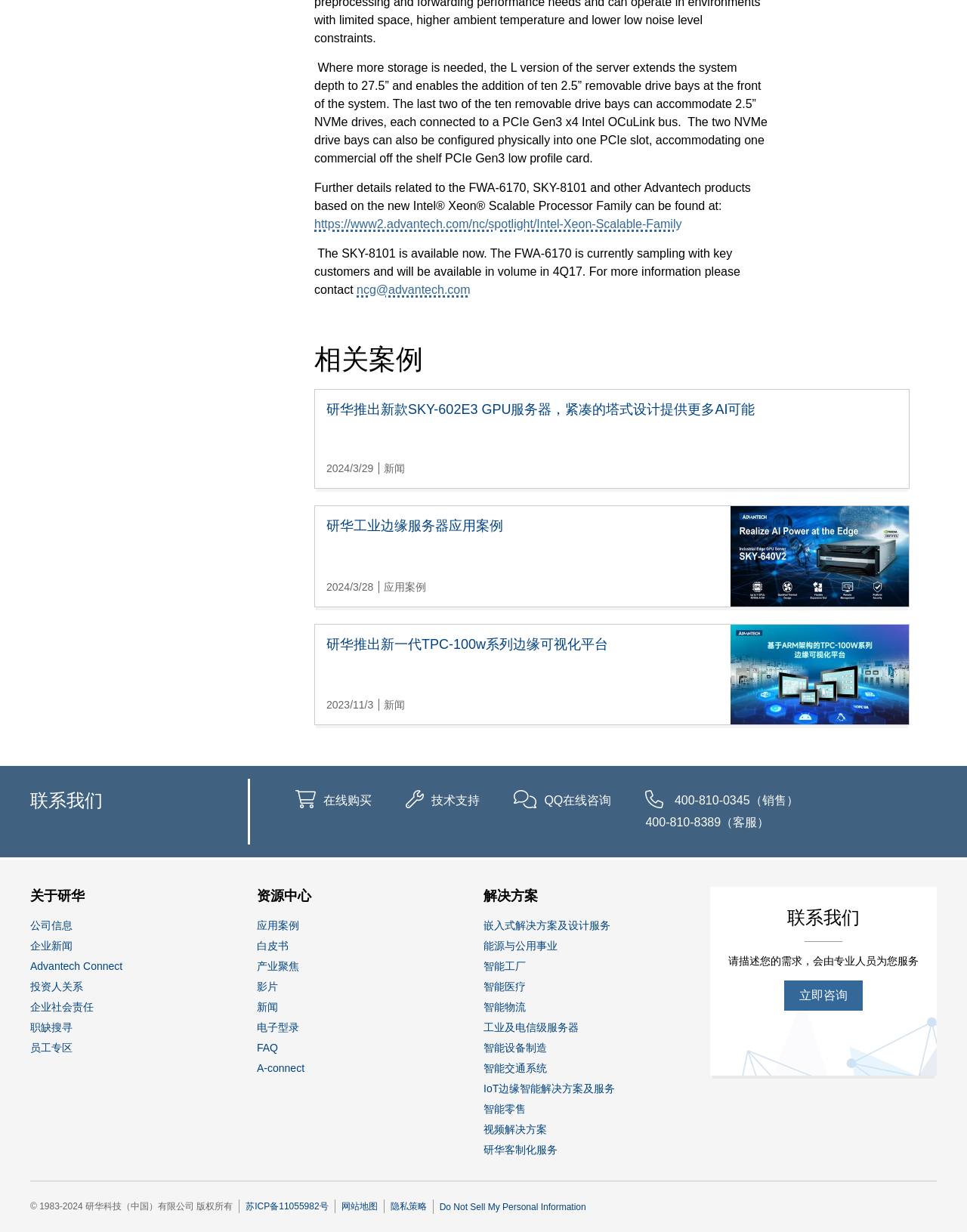Find the bounding box coordinates of the clickable area required to complete the following action: "Contact Advantech for more information".

[0.369, 0.23, 0.486, 0.24]